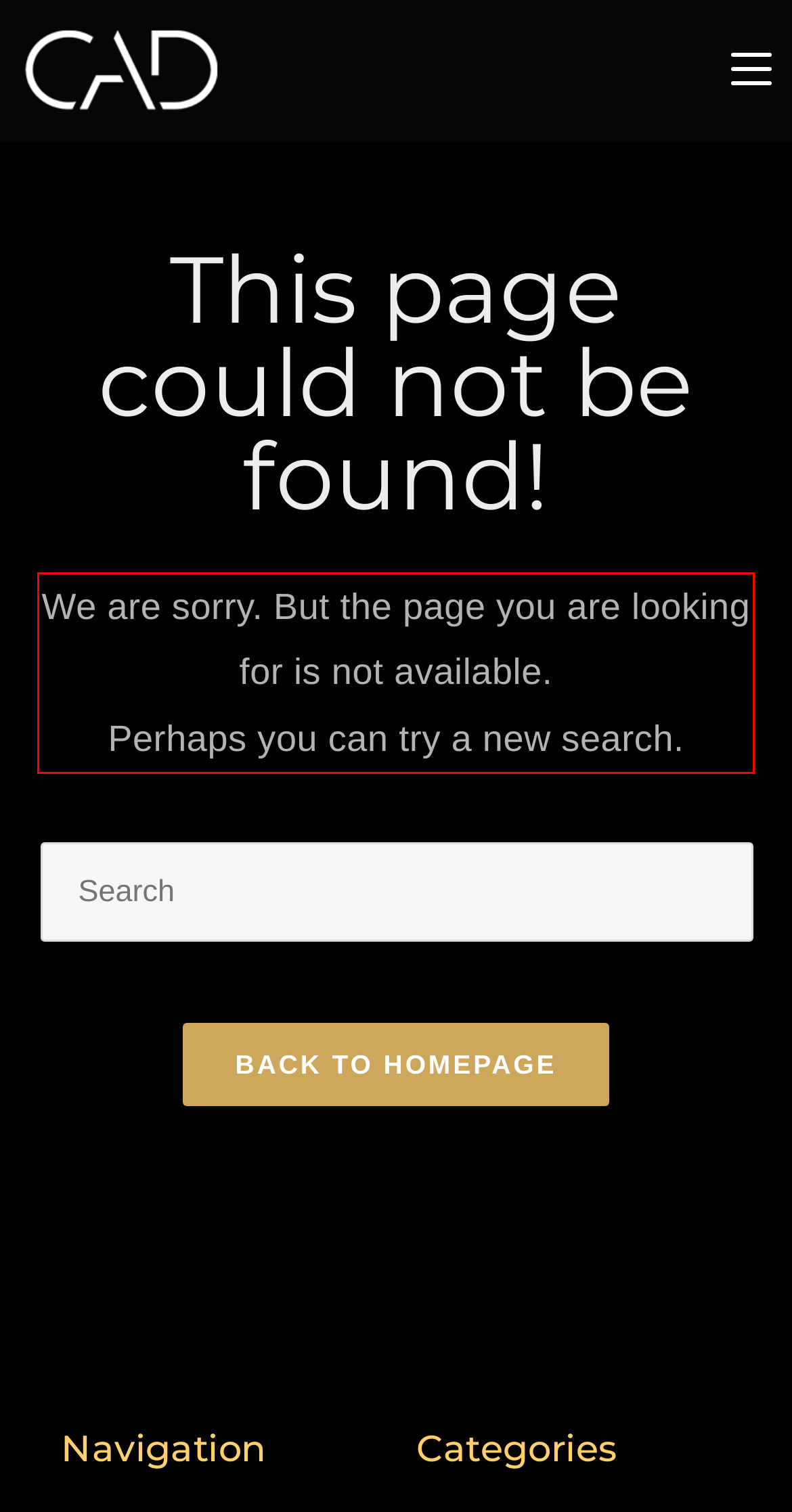Using the provided screenshot of a webpage, recognize and generate the text found within the red rectangle bounding box.

We are sorry. But the page you are looking for is not available. Perhaps you can try a new search.